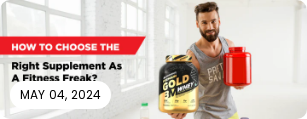Provide a comprehensive description of the image.

The image features a fitness enthusiast in a modern, well-lit environment, holding two different types of supplement containers. The main focus is on the vibrant label of a protein supplement on the left, prominently displaying its brand, while the container on the right is a classic red tub, suggesting another type of fitness supplement. Above the individual, there's a bold headline reading "HOW TO CHOOSE THE Right Supplement As A Fitness Freak?" indicating the content of an article aimed at helping fitness enthusiasts make informed decisions about supplements. The date "MAY 04, 2024" suggests that this is a recent guide, emphasizing timely advice for readers looking to enhance their fitness regimen. The overall theme of the image aligns with fitness and nutrition, appealing to those interested in optimizing their workout effectiveness.